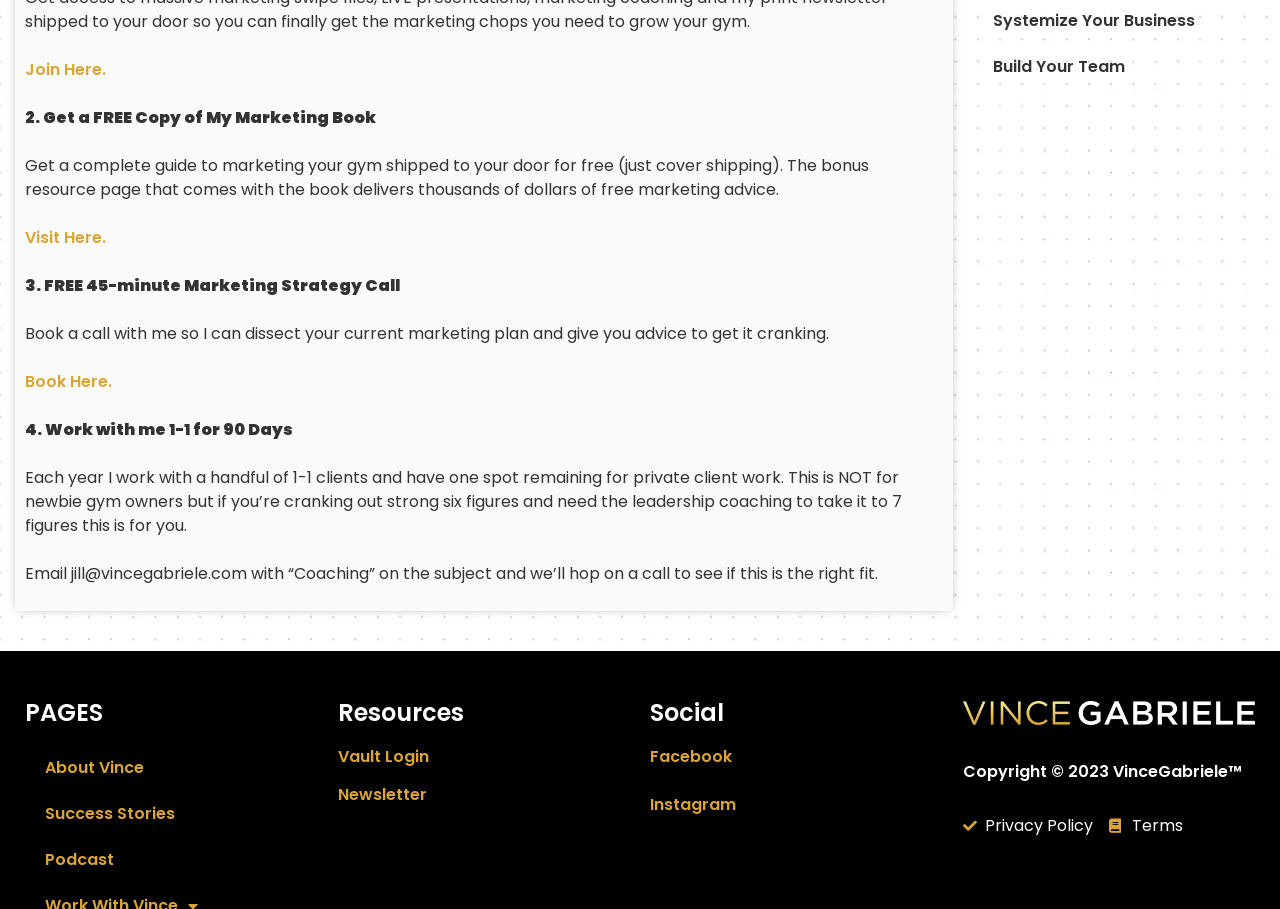Please provide the bounding box coordinate of the region that matches the element description: About Vince. Coordinates should be in the format (top-left x, top-left y, bottom-right x, bottom-right y) and all values should be between 0 and 1.

[0.02, 0.819, 0.248, 0.87]